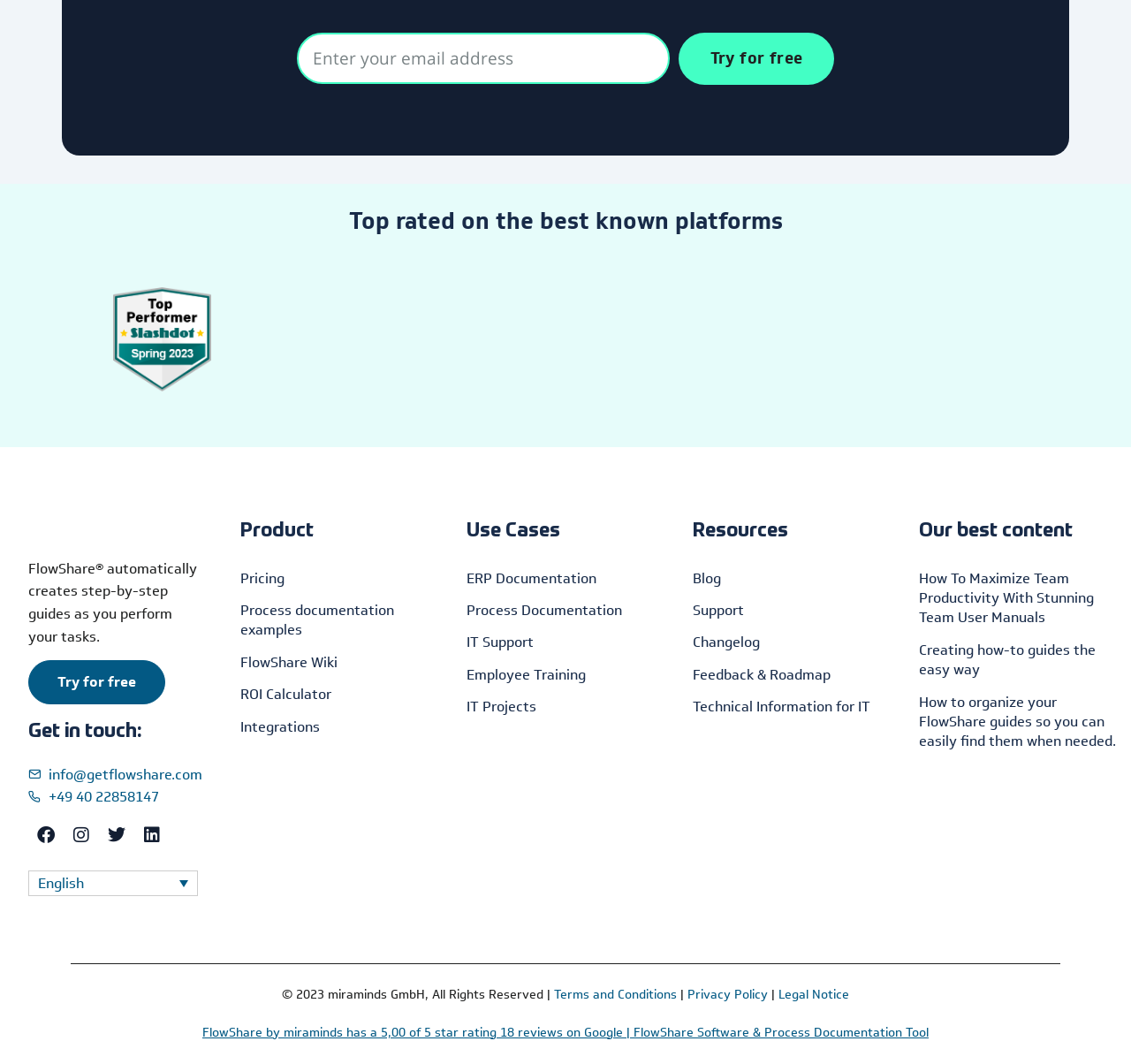Given the element description: "IT Projects", predict the bounding box coordinates of this UI element. The coordinates must be four float numbers between 0 and 1, given as [left, top, right, bottom].

[0.412, 0.65, 0.588, 0.68]